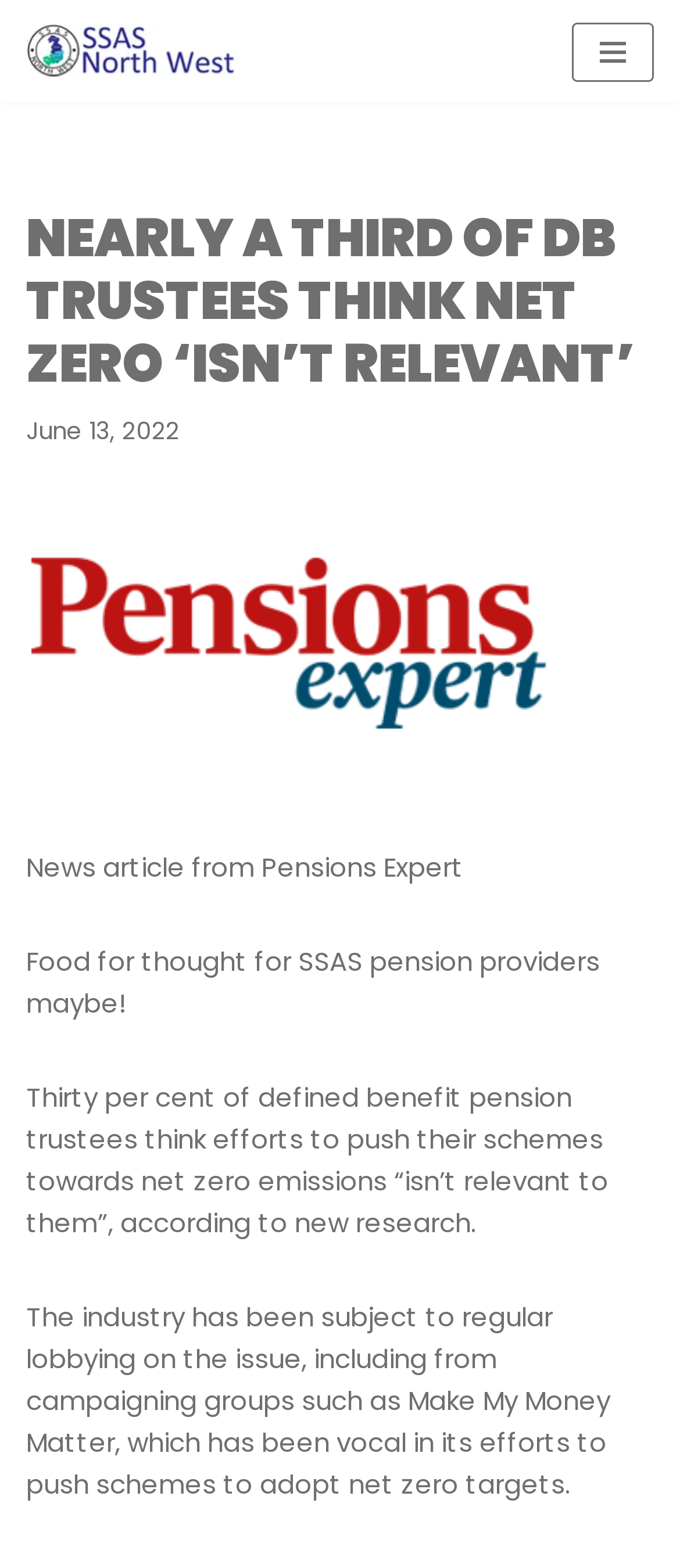Using the format (top-left x, top-left y, bottom-right x, bottom-right y), provide the bounding box coordinates for the described UI element. All values should be floating point numbers between 0 and 1: Skip to content

[0.0, 0.036, 0.077, 0.058]